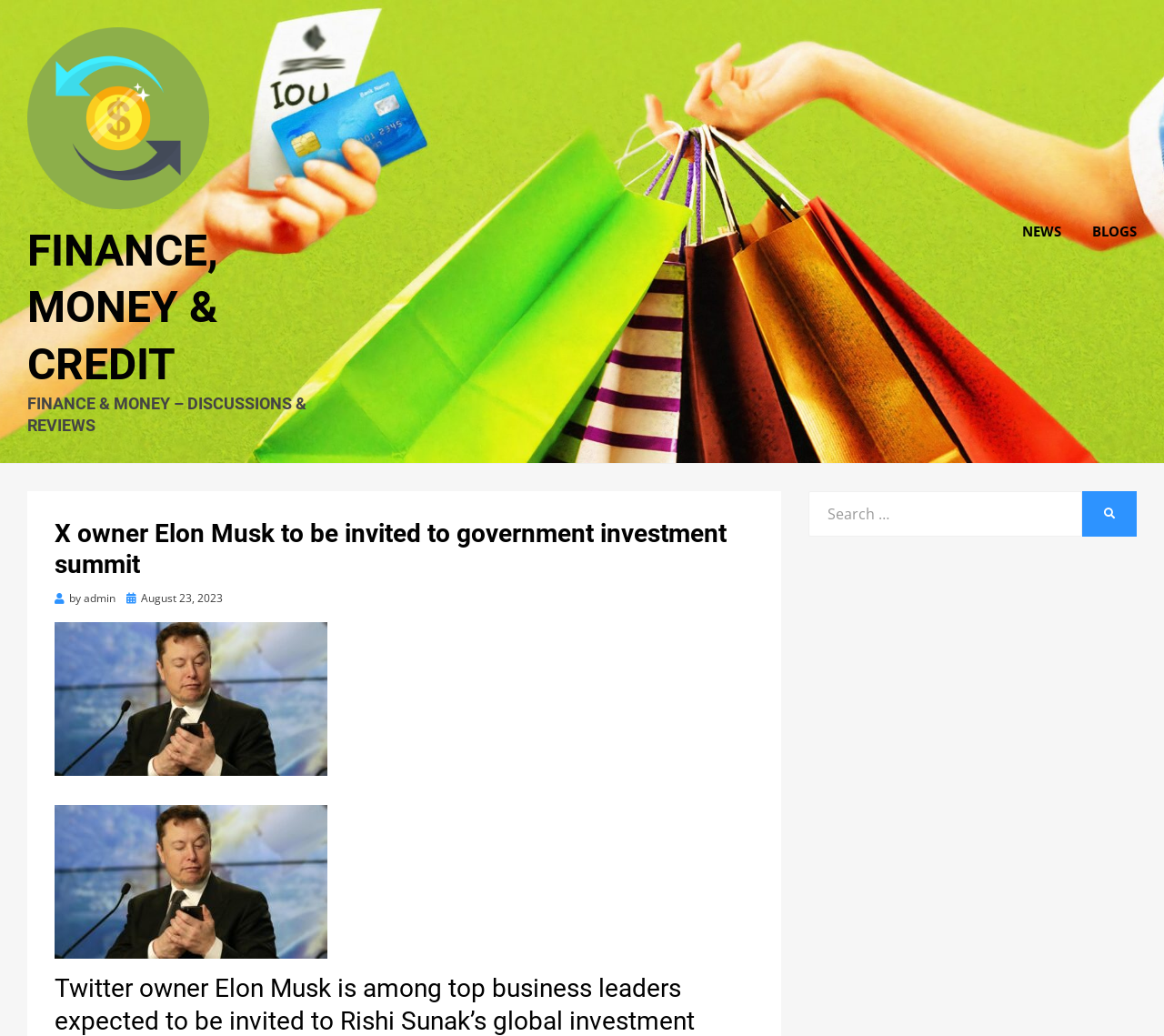Can you find the bounding box coordinates for the UI element given this description: "August 23, 2023"? Provide the coordinates as four float numbers between 0 and 1: [left, top, right, bottom].

[0.109, 0.57, 0.191, 0.585]